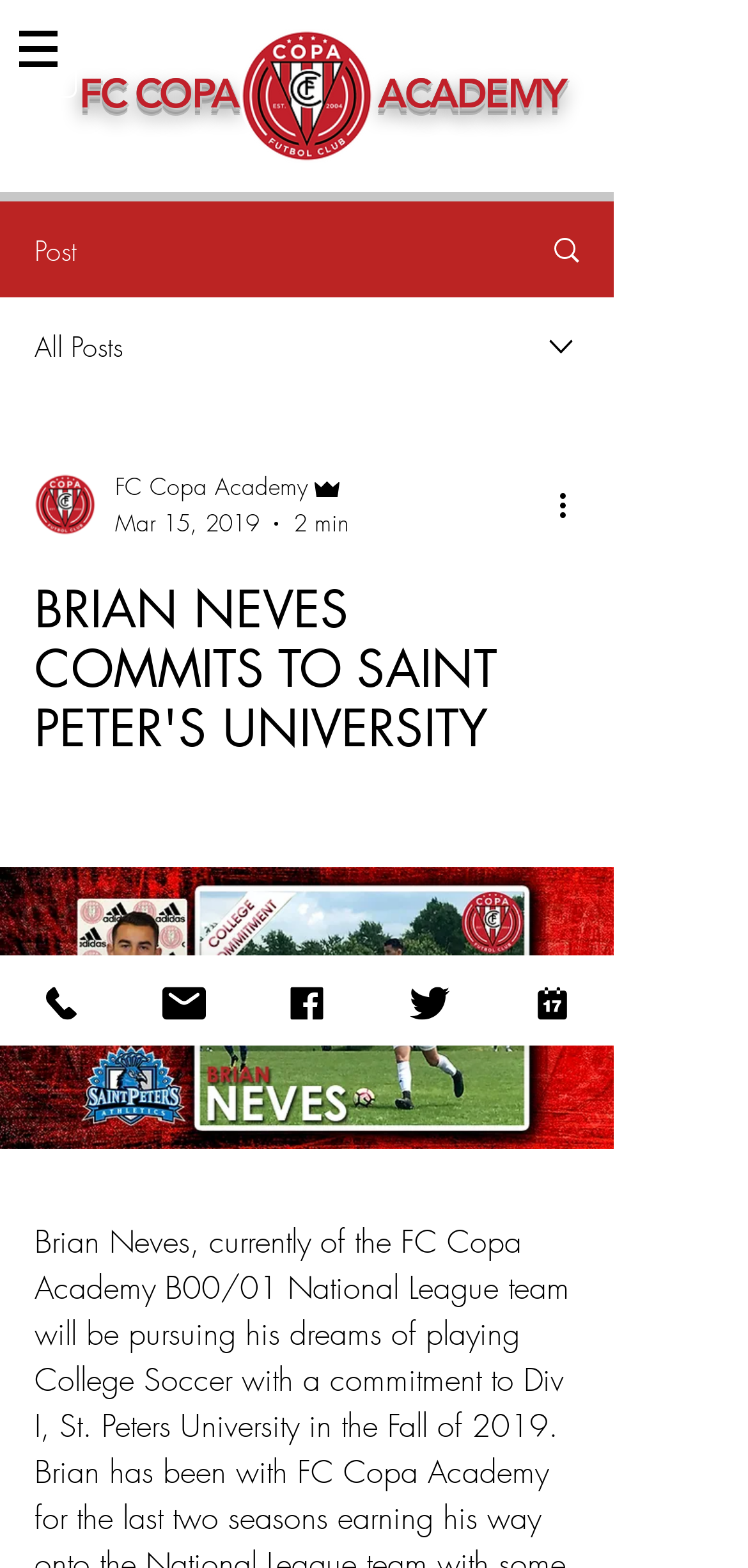Find the bounding box coordinates of the element's region that should be clicked in order to follow the given instruction: "Share on Facebook". The coordinates should consist of four float numbers between 0 and 1, i.e., [left, top, right, bottom].

[0.328, 0.609, 0.492, 0.667]